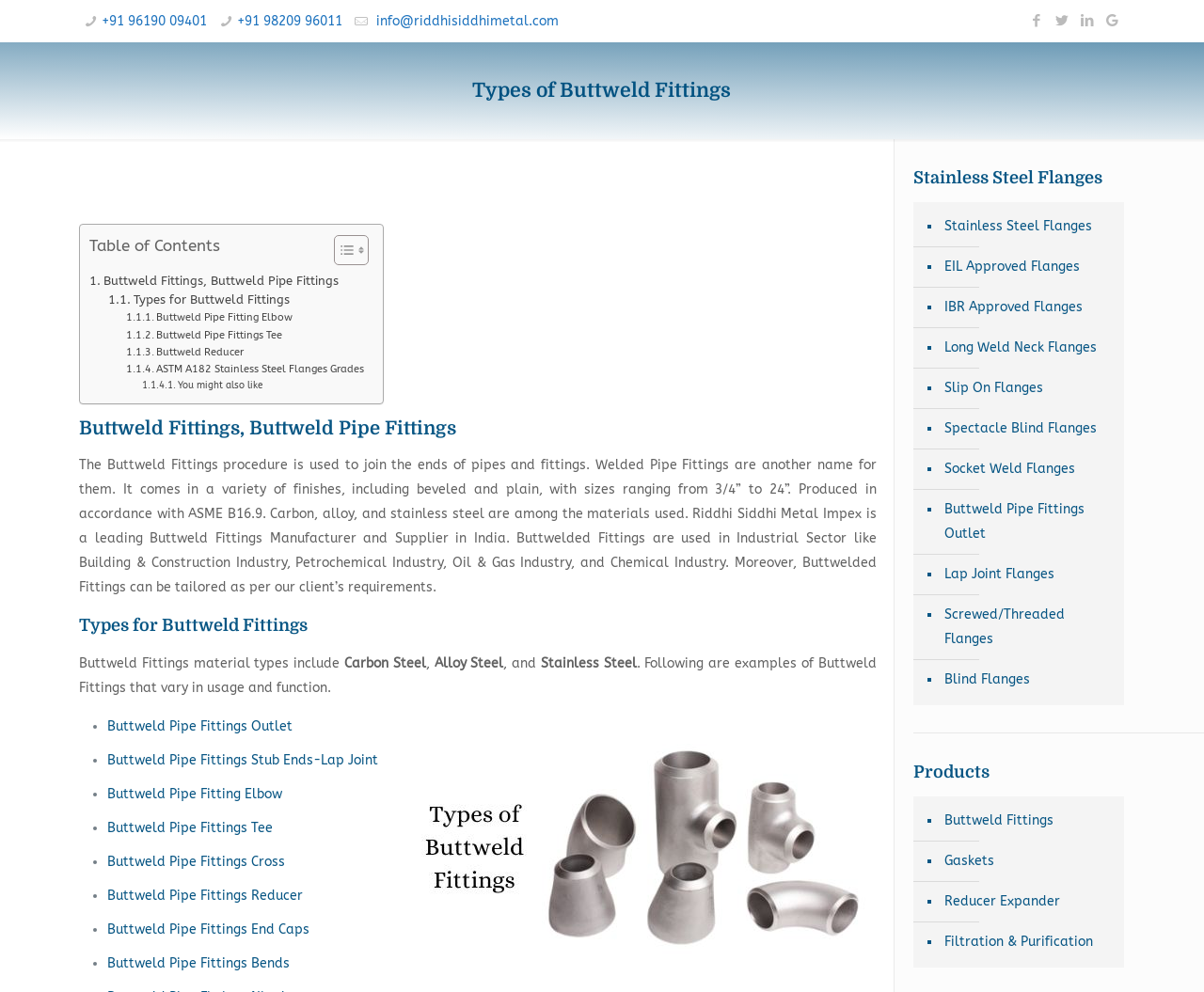Please answer the following question using a single word or phrase: 
What is the company that manufactures Buttweld Fittings?

Riddhi Siddhi Metal Impex